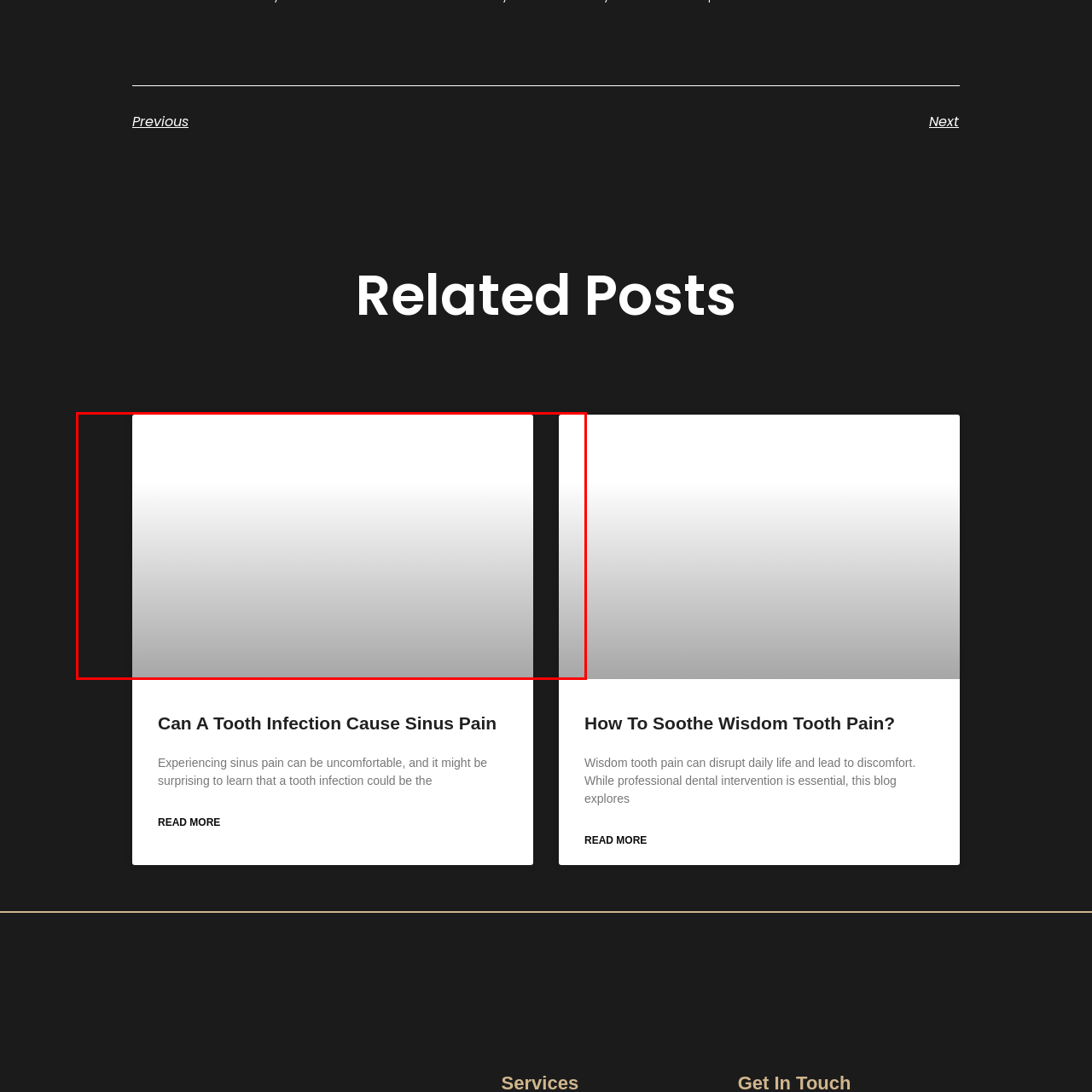Observe the image segment inside the red bounding box and answer concisely with a single word or phrase: What is the purpose of the background design?

To engage readers